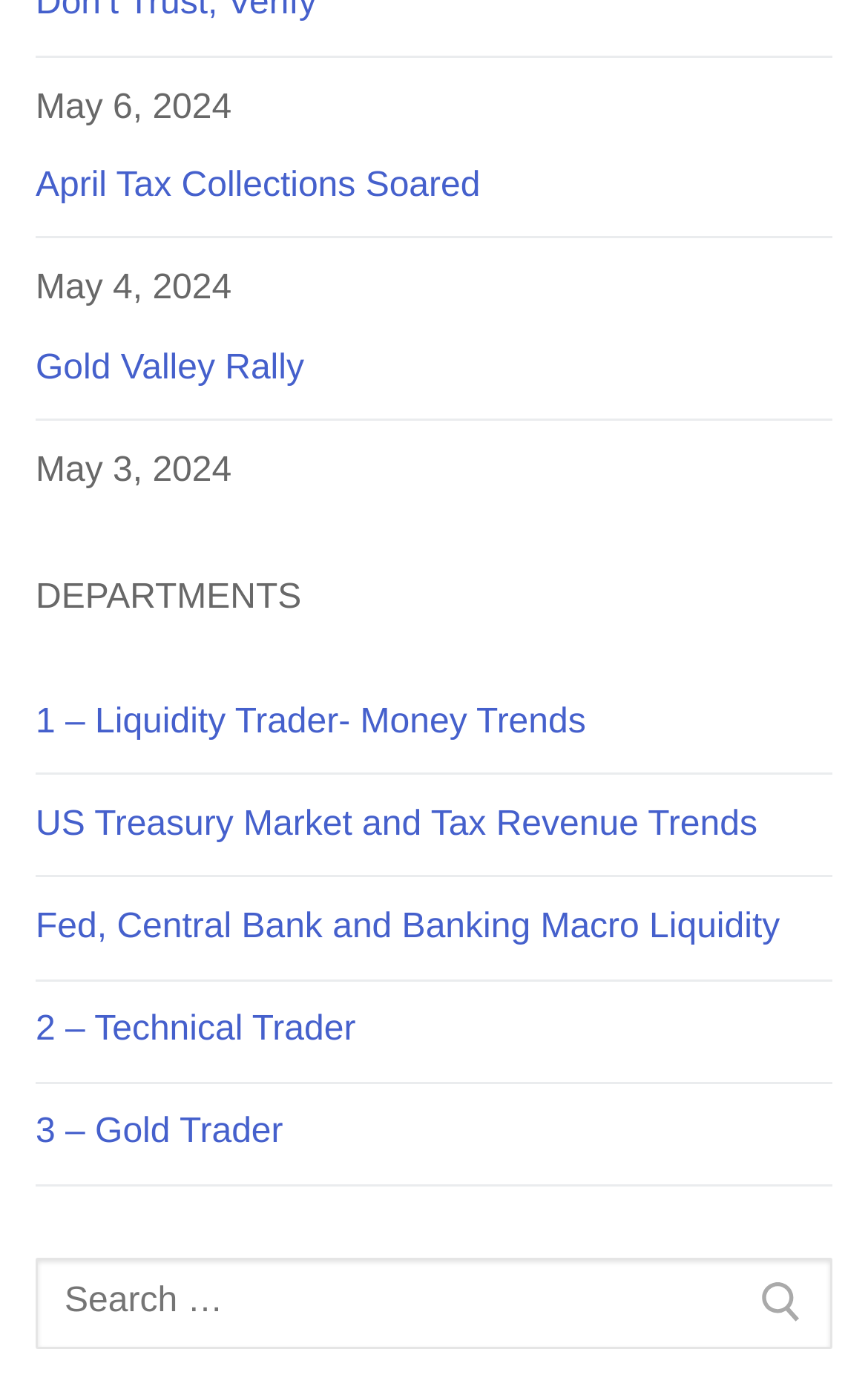What is the date of the Gold Valley Rally? Refer to the image and provide a one-word or short phrase answer.

May 3, 2024